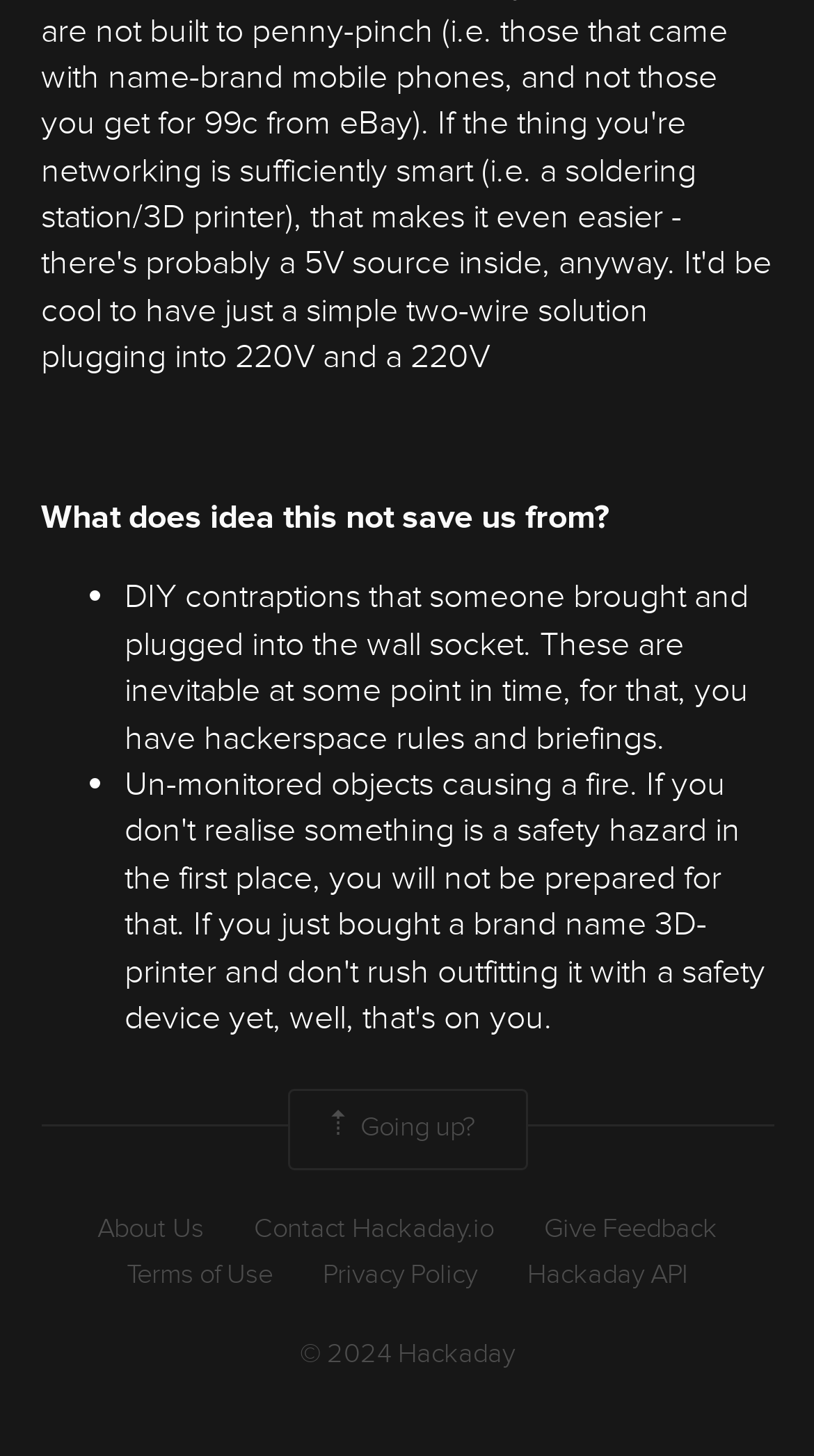Using the description "© 2024 Hackaday", predict the bounding box of the relevant HTML element.

[0.368, 0.918, 0.632, 0.944]